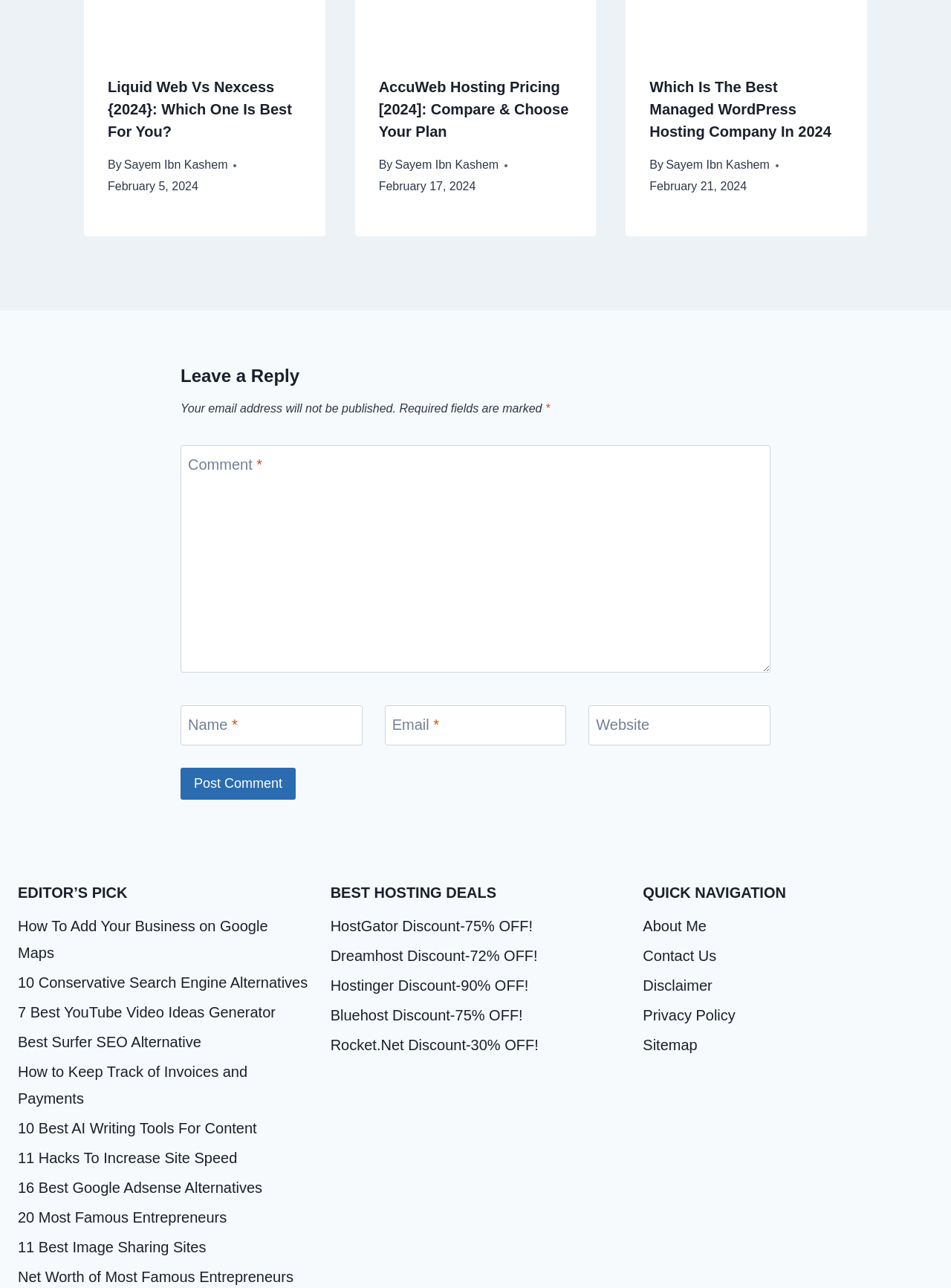Identify the bounding box coordinates for the region to click in order to carry out this instruction: "Read the article about Liquid Web Vs Nexcess". Provide the coordinates using four float numbers between 0 and 1, formatted as [left, top, right, bottom].

[0.113, 0.061, 0.307, 0.109]